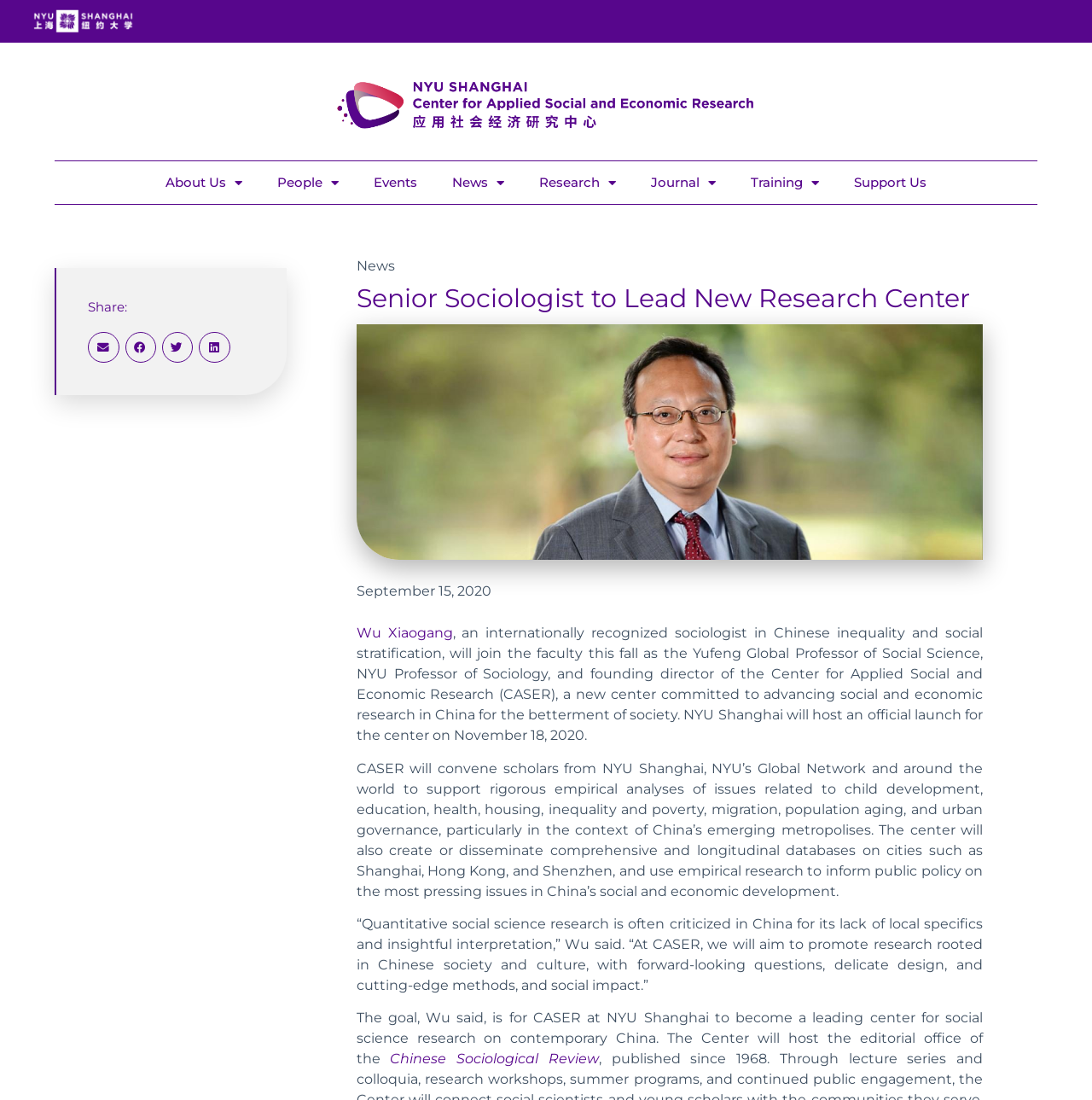What is the name of the research center being launched?
Give a detailed response to the question by analyzing the screenshot.

I found the answer by looking at the text content of the webpage, specifically the paragraph that mentions the Center for Applied Social and Economic Research (CASER), which is a new center committed to advancing social and economic research in China for the betterment of society.